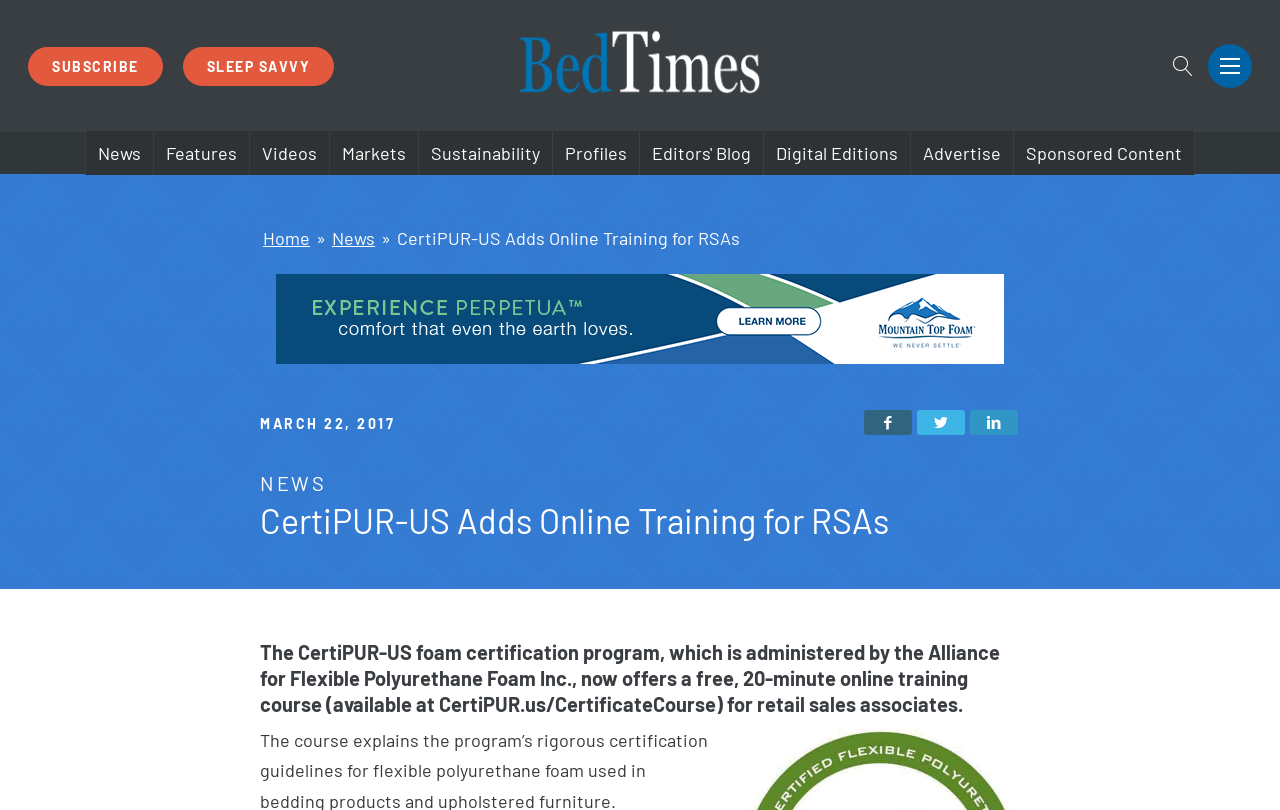What is the date of the article?
Using the image, elaborate on the answer with as much detail as possible.

I determined the answer by looking at the static text element with the date 'MARCH 22, 2017'.